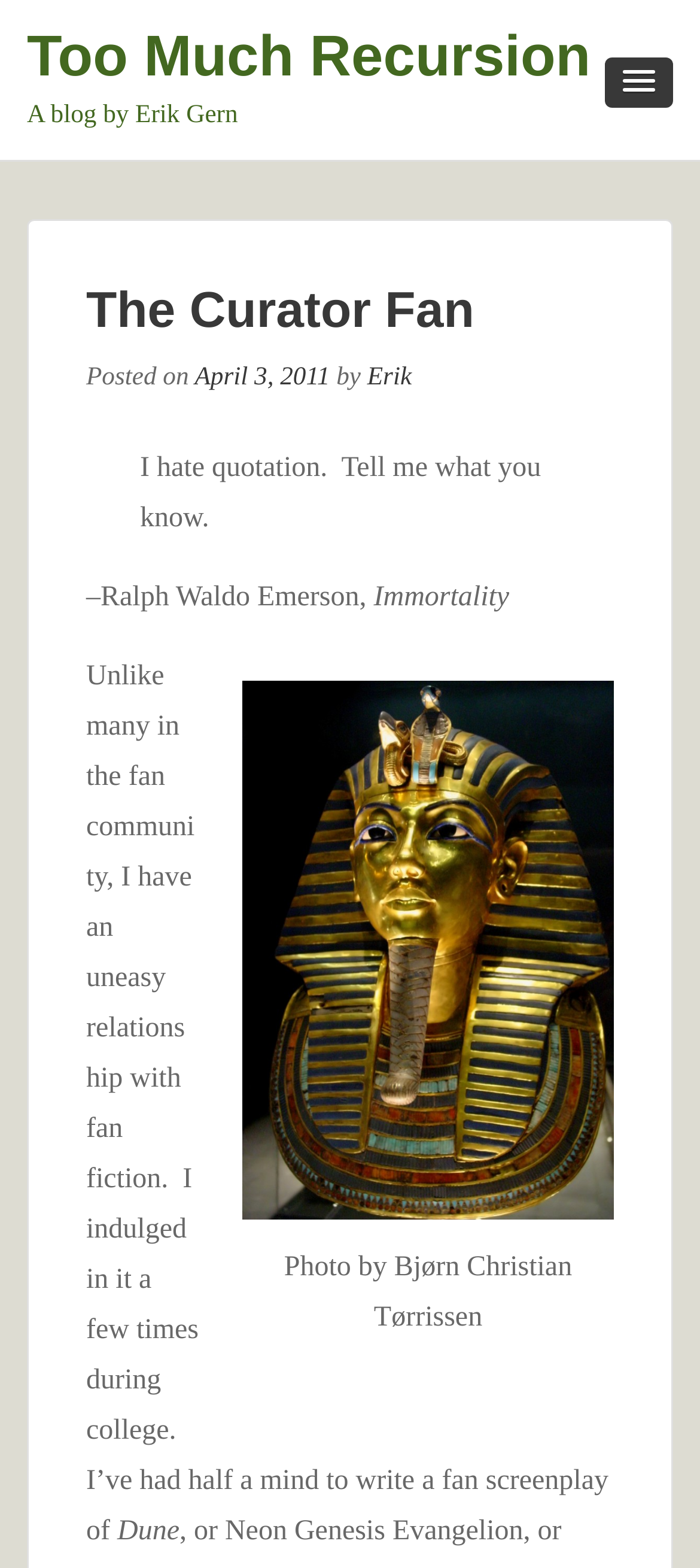Respond with a single word or phrase:
What is the name of the blog author?

Erik Gern